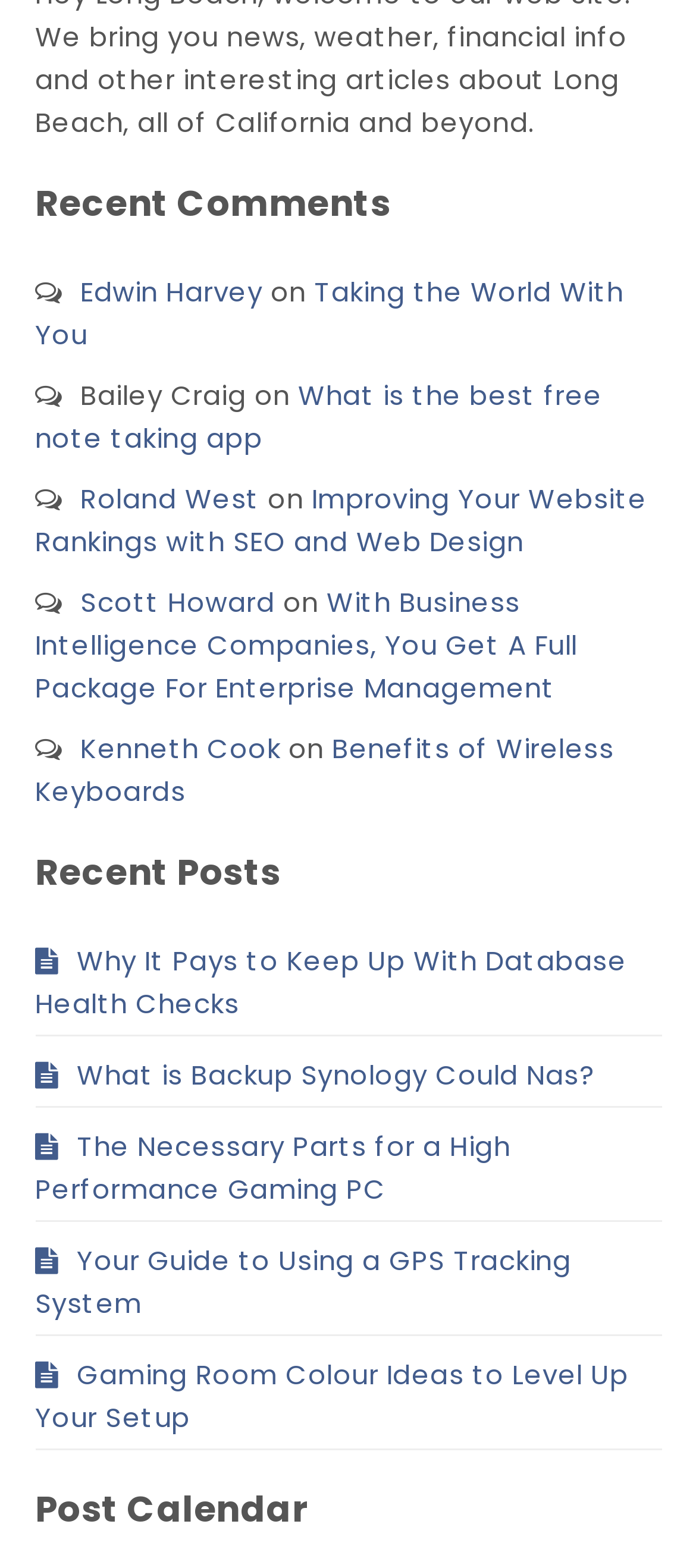Identify the bounding box coordinates of the element that should be clicked to fulfill this task: "view recent comments". The coordinates should be provided as four float numbers between 0 and 1, i.e., [left, top, right, bottom].

[0.05, 0.115, 0.95, 0.145]